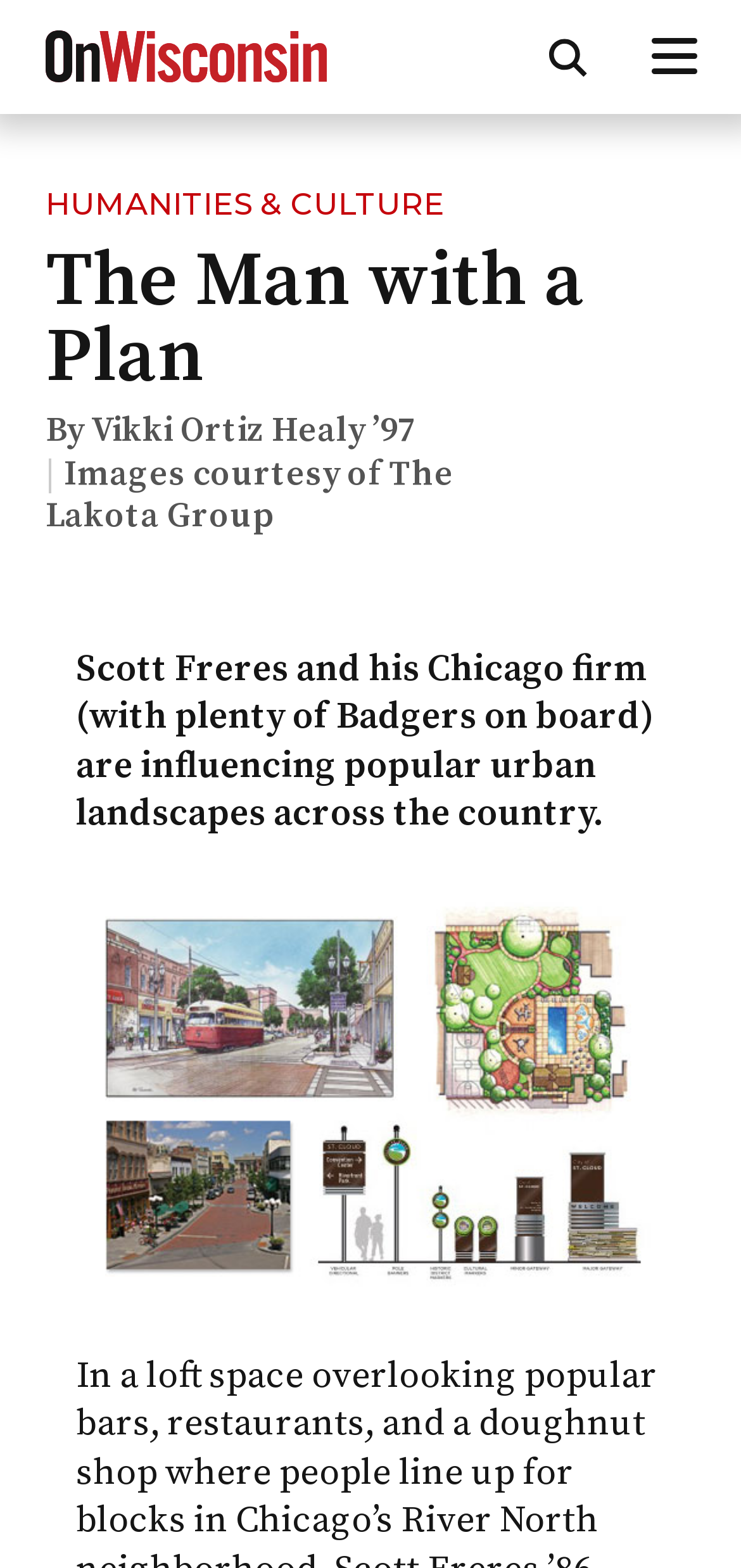What is the topic of the article?
Respond with a short answer, either a single word or a phrase, based on the image.

Urban landscapes